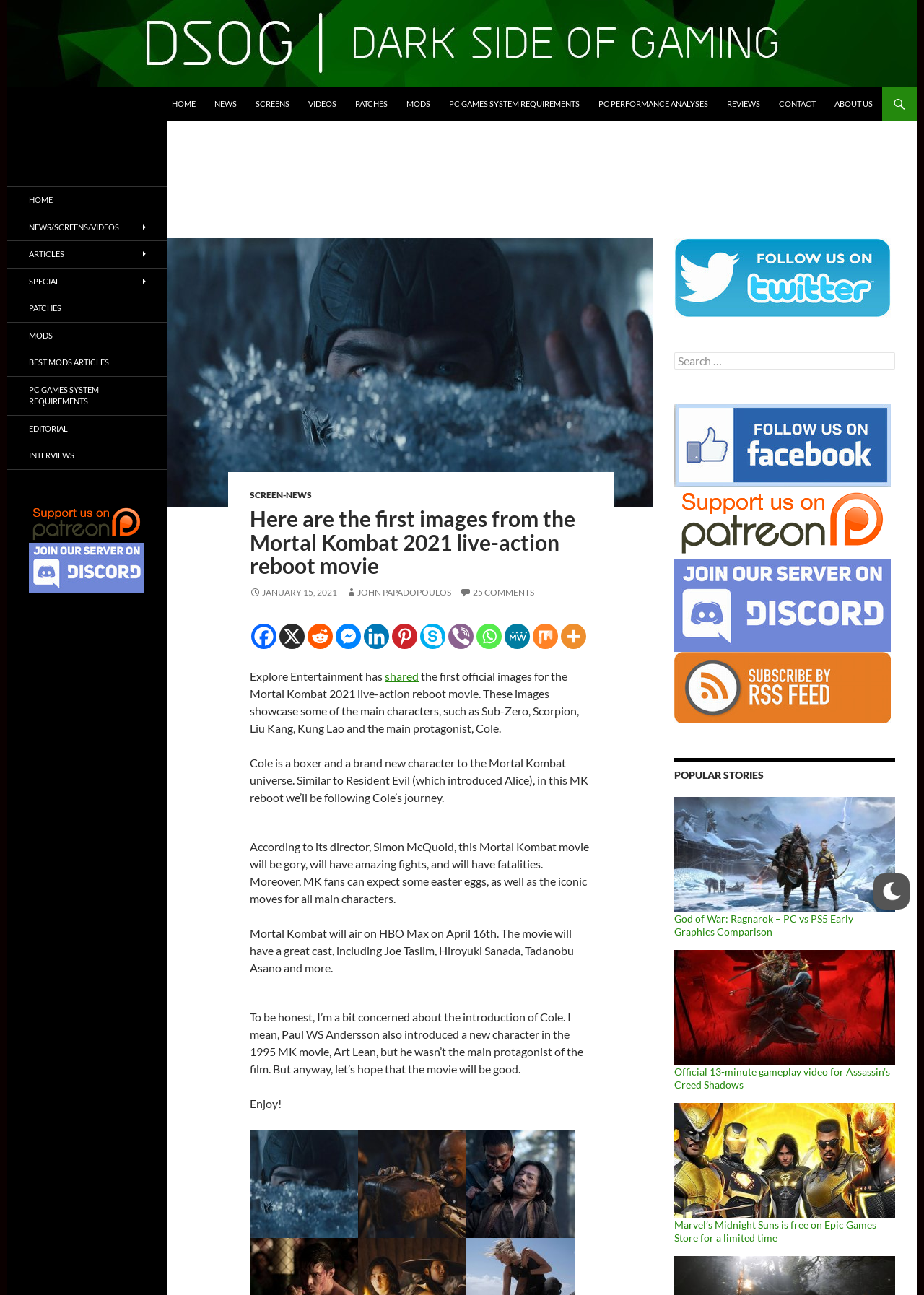Using the information from the screenshot, answer the following question thoroughly:
What is the author of the article?

The author of the article is 'John Papadopoulos' which is a link located at the top of the webpage, with a bounding box coordinate of [0.374, 0.453, 0.488, 0.462].